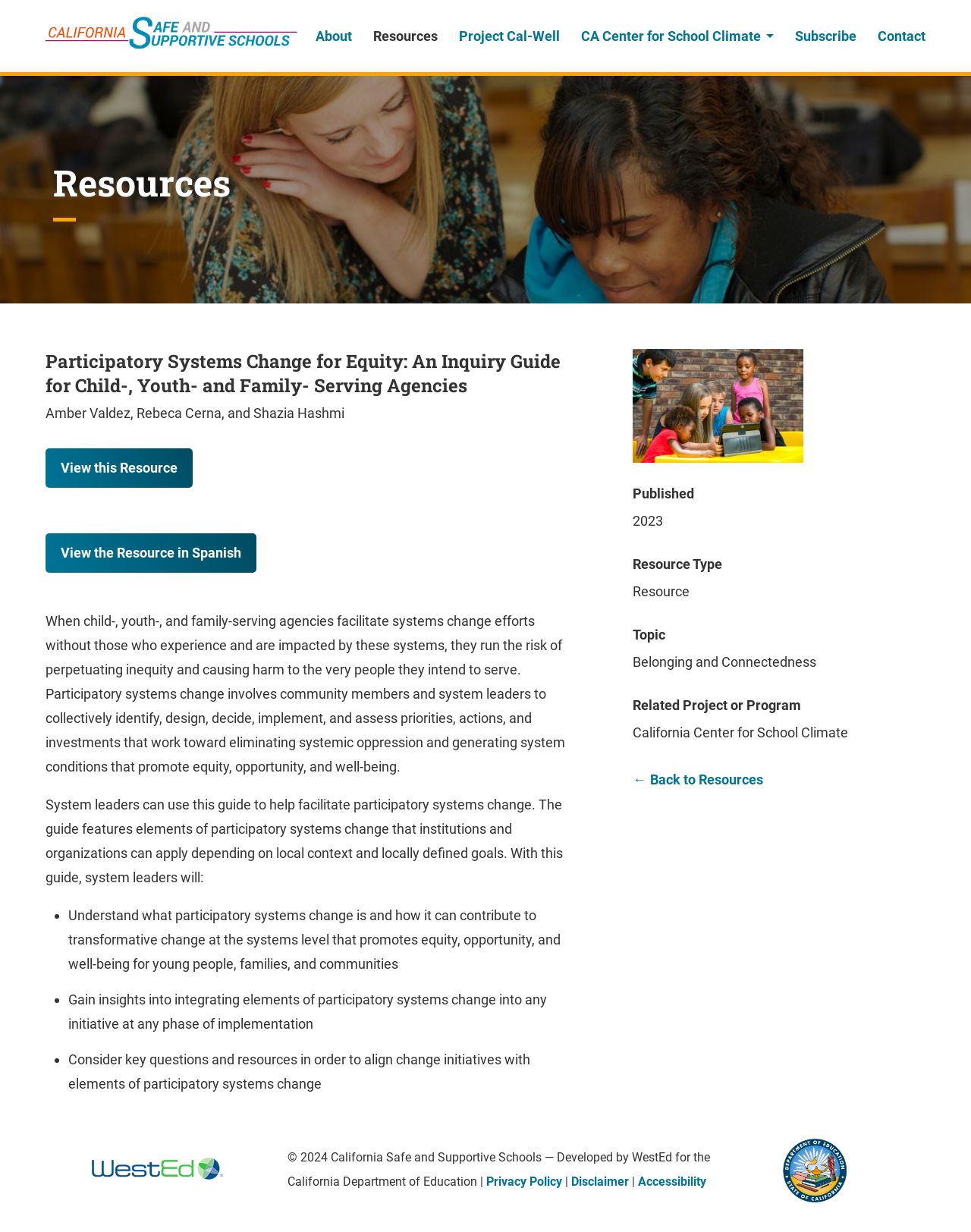Please identify the bounding box coordinates of the area that needs to be clicked to follow this instruction: "View this Resource".

[0.047, 0.364, 0.198, 0.396]